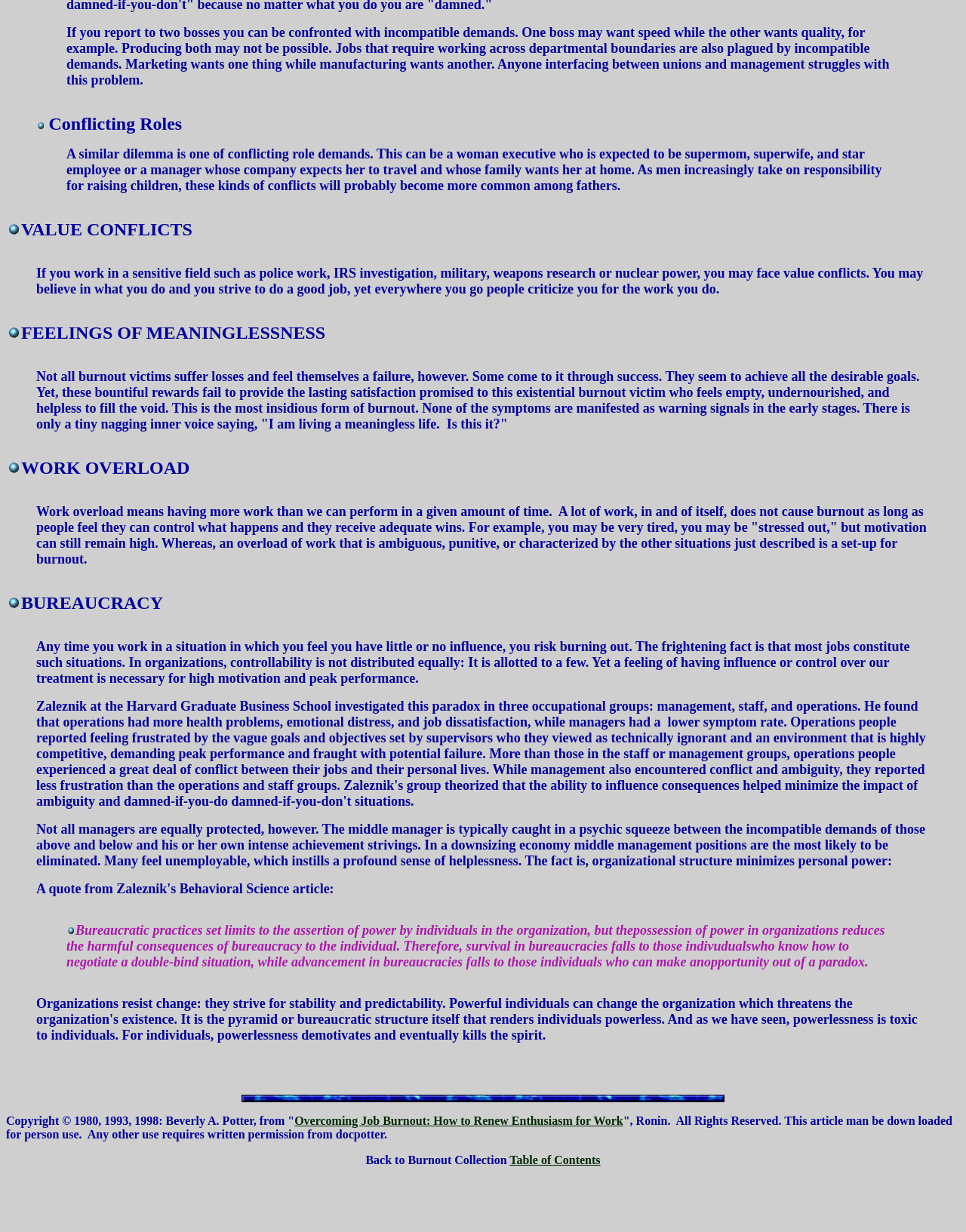Highlight the bounding box of the UI element that corresponds to this description: "Table of Contents".

[0.528, 0.936, 0.622, 0.947]